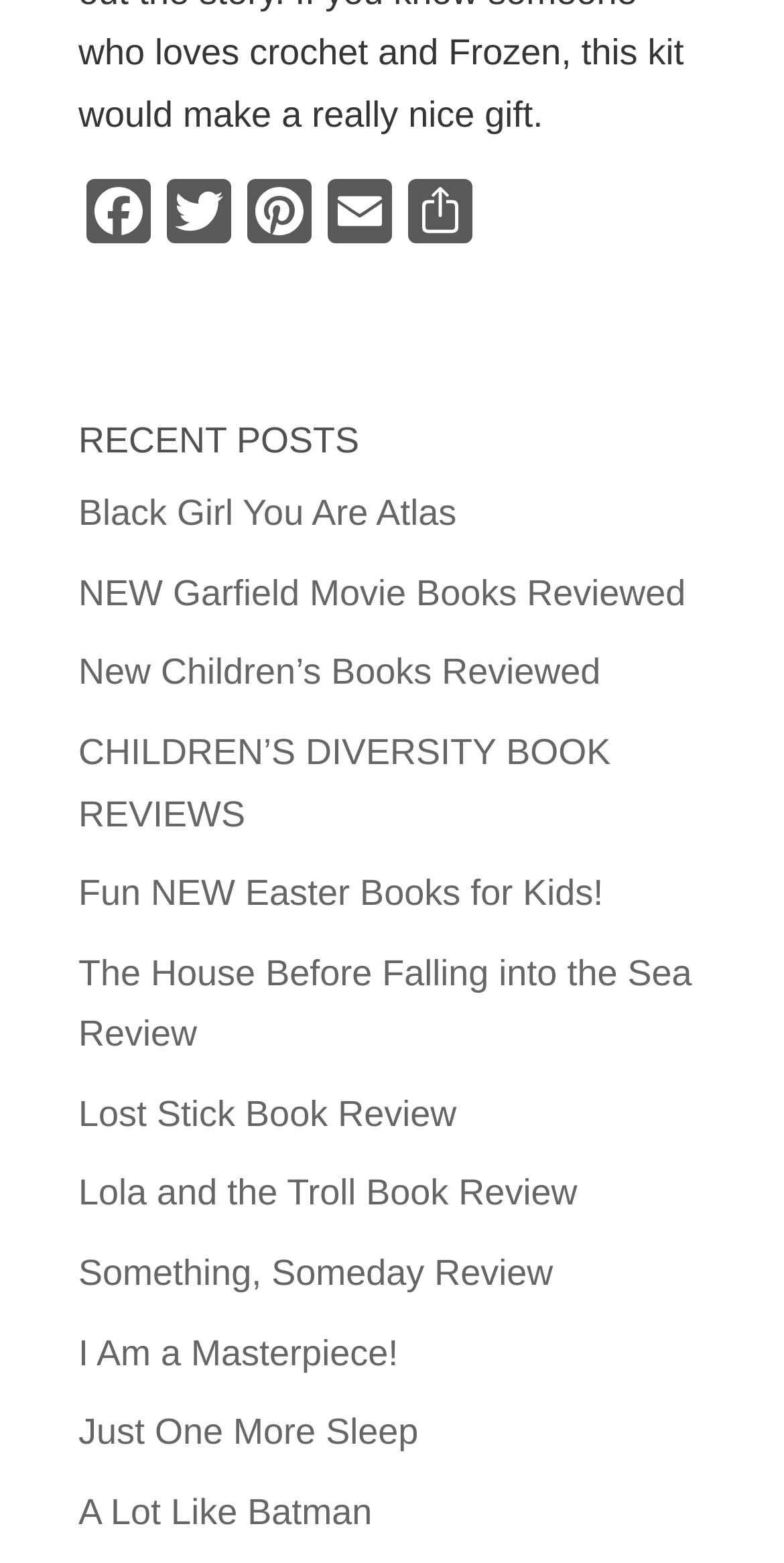Please identify the bounding box coordinates of the element's region that I should click in order to complete the following instruction: "Share on social media". The bounding box coordinates consist of four float numbers between 0 and 1, i.e., [left, top, right, bottom].

[0.51, 0.114, 0.613, 0.161]